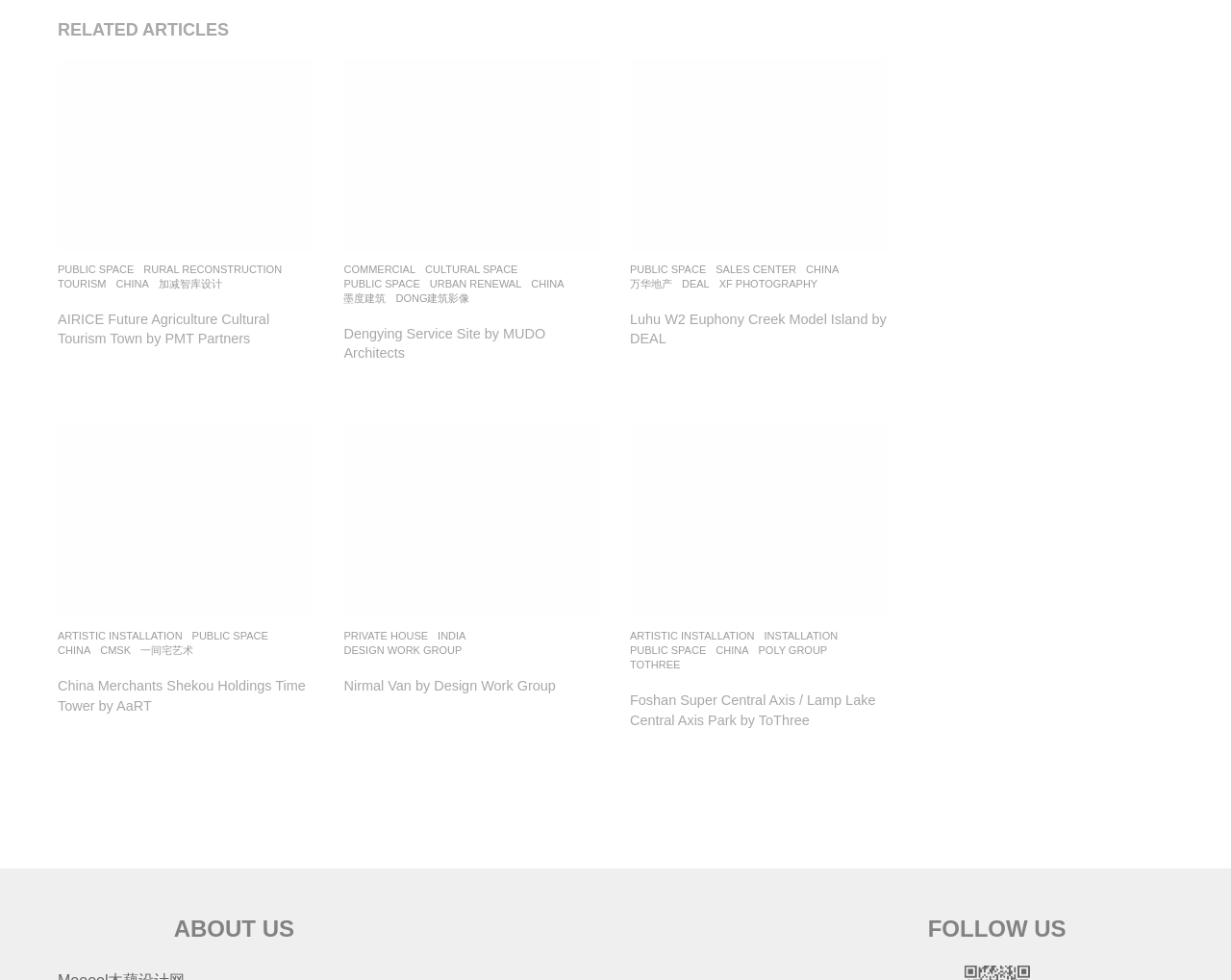Determine the bounding box coordinates of the element's region needed to click to follow the instruction: "Click on the link 'China Merchants Shekou Holdings Time Tower by AaRT'". Provide these coordinates as four float numbers between 0 and 1, formatted as [left, top, right, bottom].

[0.047, 0.432, 0.256, 0.629]